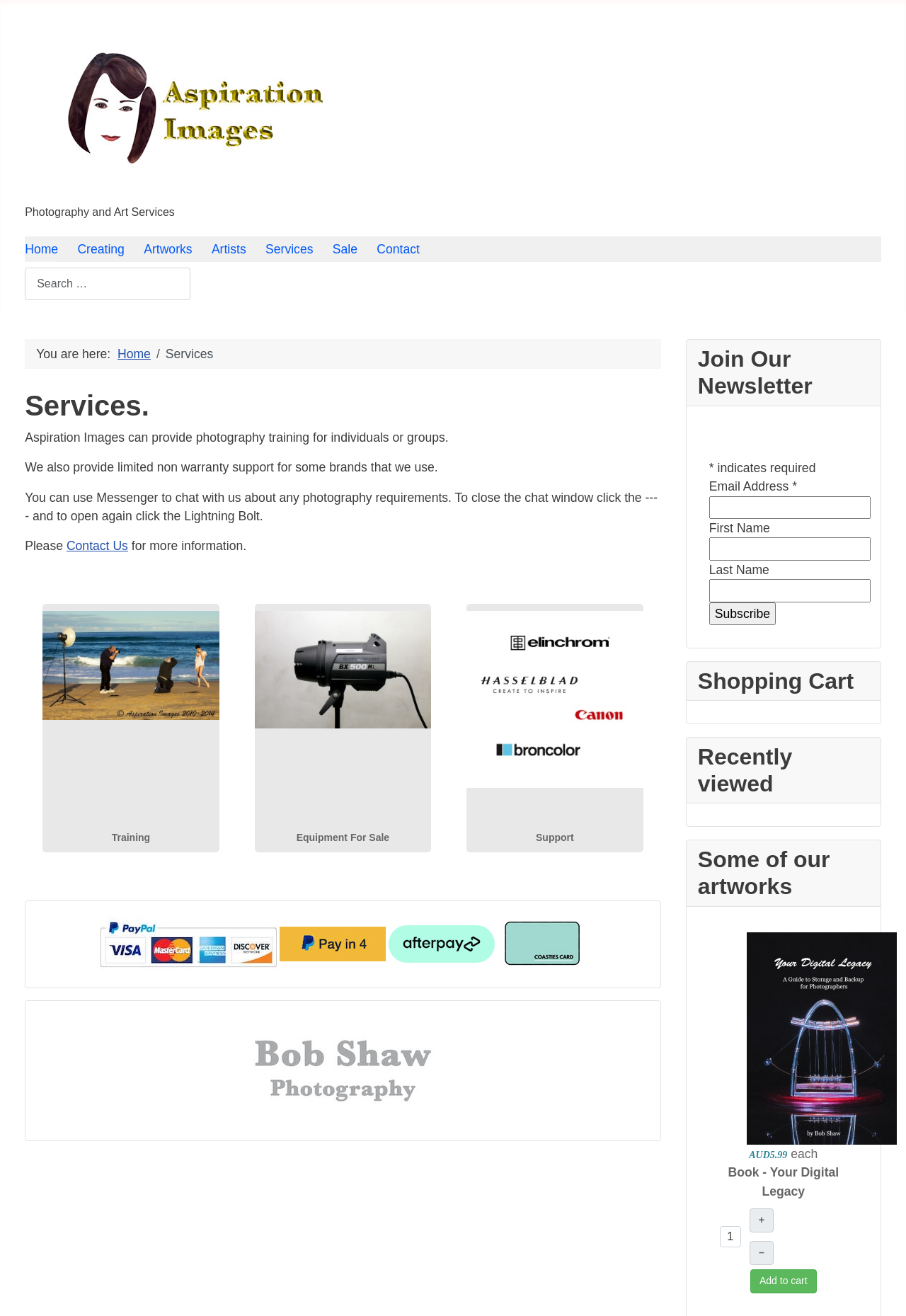How can I contact Aspiration Images?
Using the visual information, reply with a single word or short phrase.

Through Messenger or Contact Us link